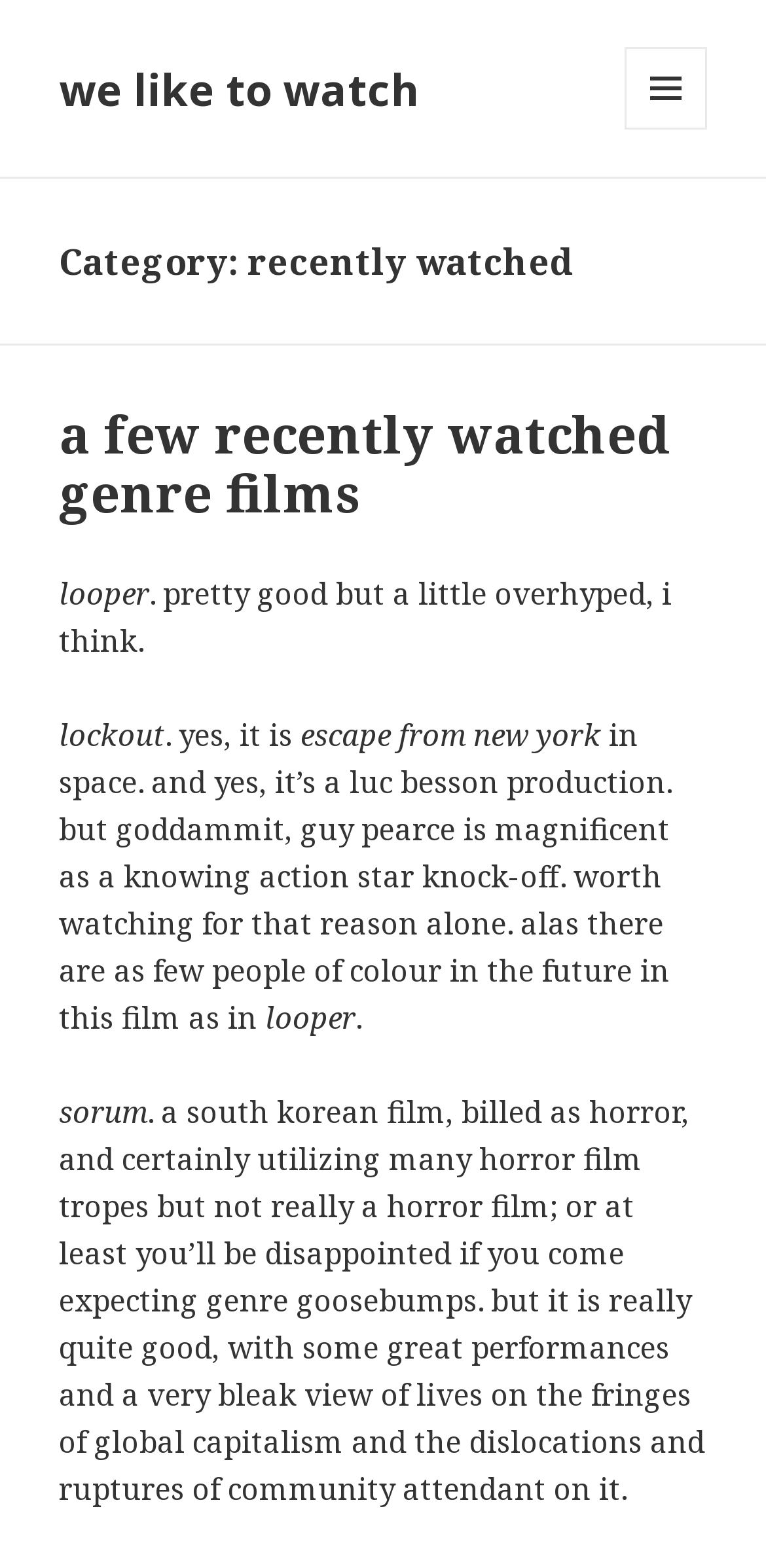Give a succinct answer to this question in a single word or phrase: 
What is the category of the recently watched films?

recently watched